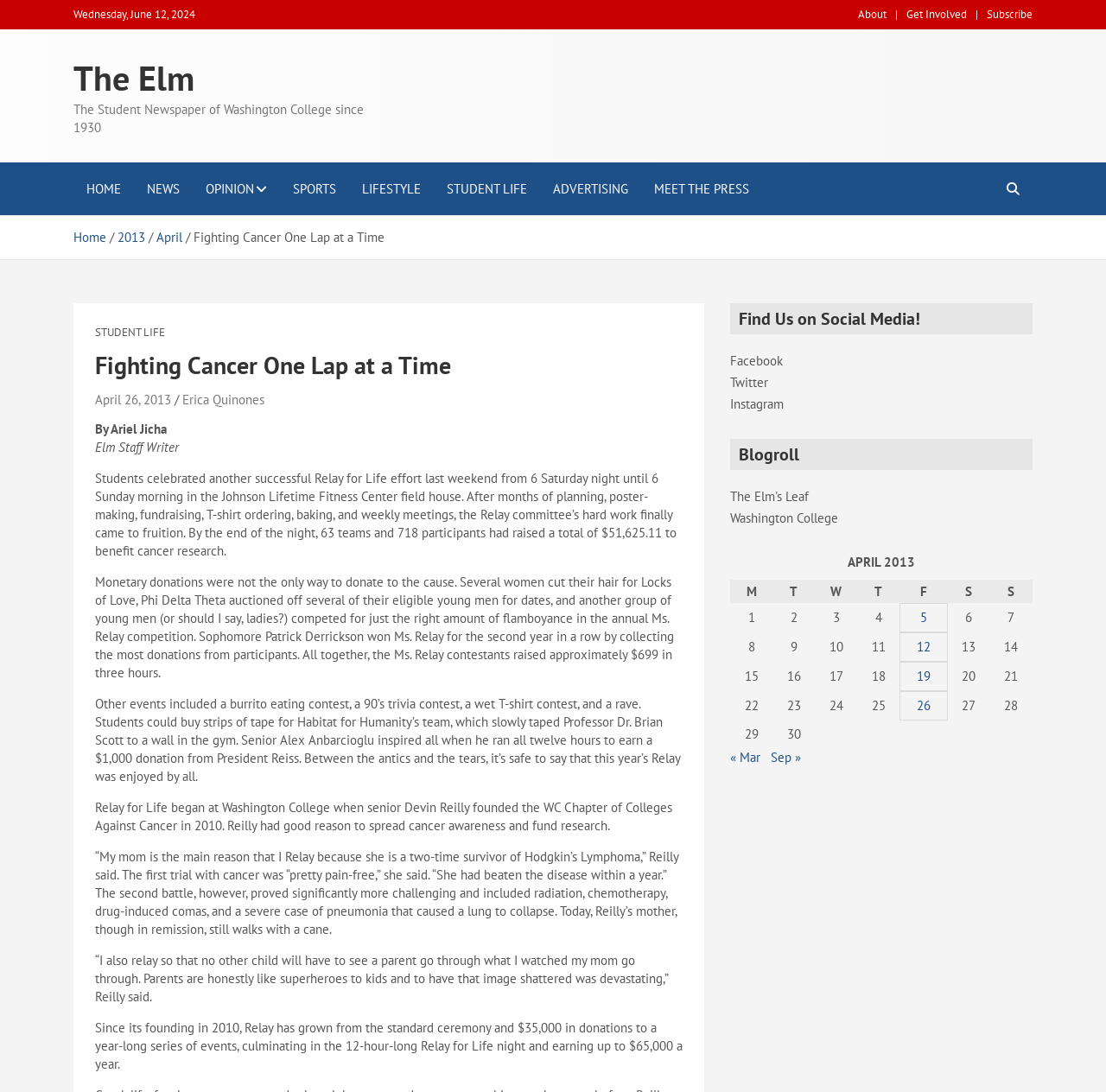Respond to the question below with a single word or phrase: What is the name of the student newspaper of Washington College?

The Elm